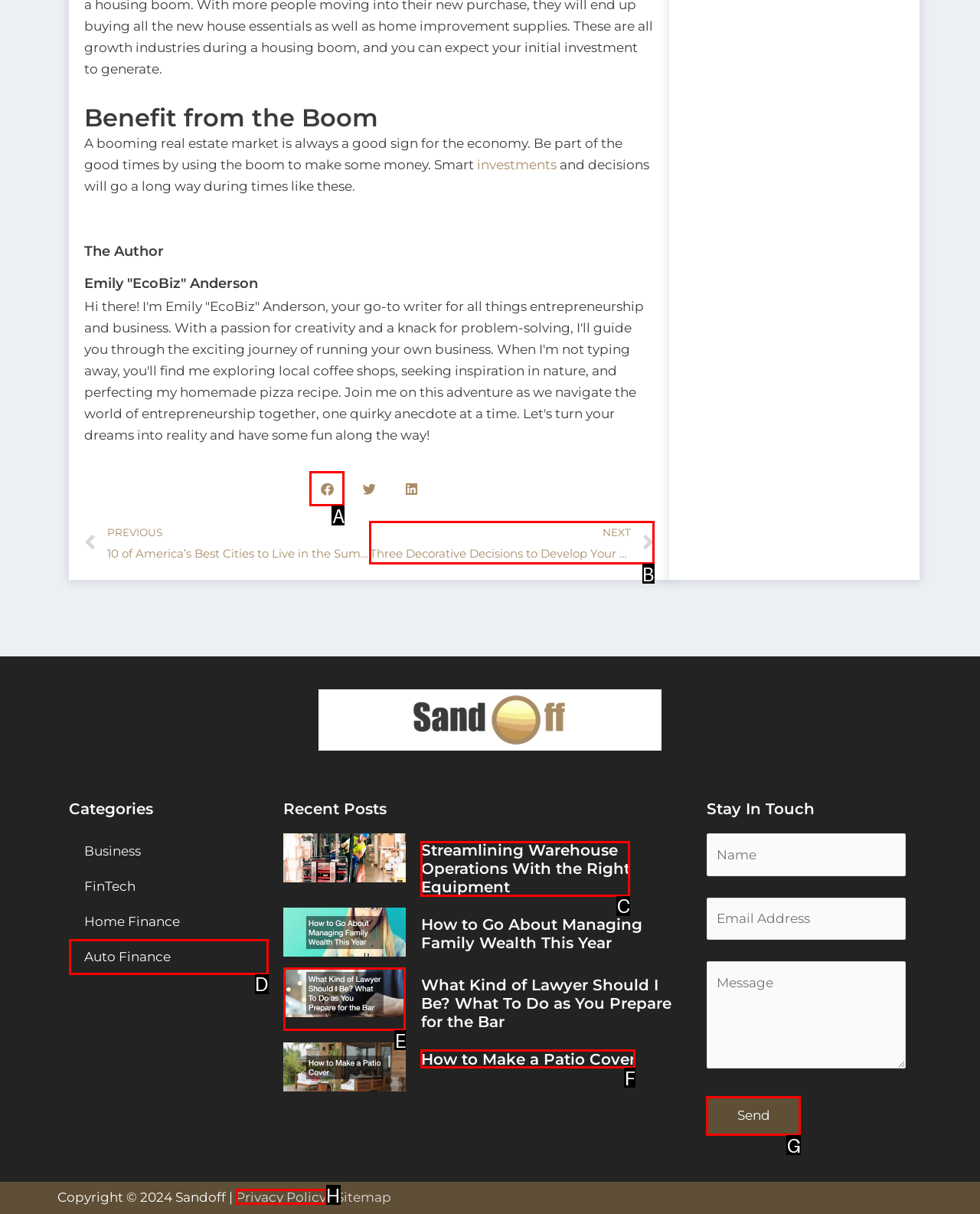Select the option that fits this description: aria-label="Share on facebook"
Answer with the corresponding letter directly.

A